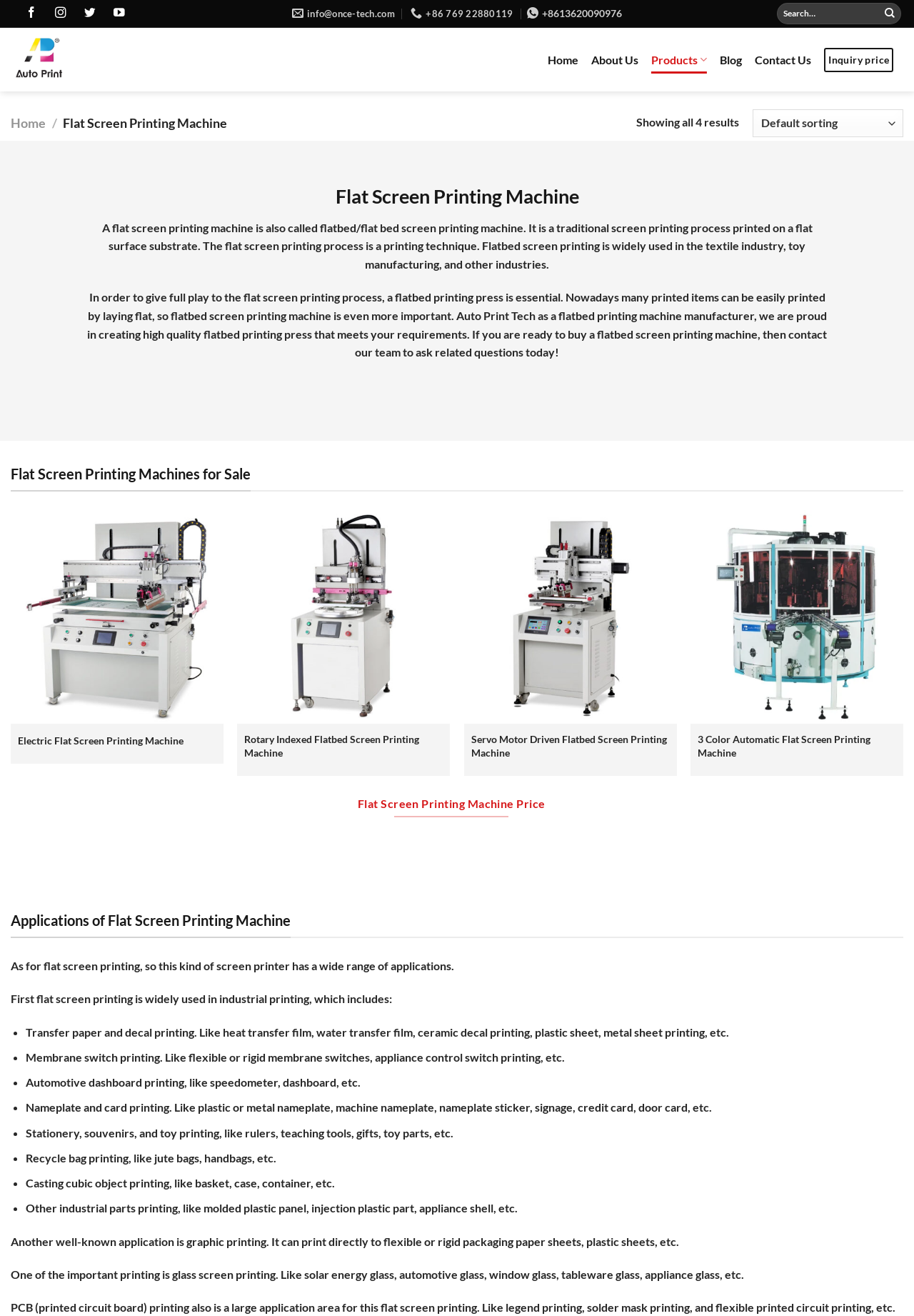What are the applications of flat screen printing machine?
Kindly answer the question with as much detail as you can.

The webpage lists various applications of flat screen printing machine, including industrial printing, graphic printing, transfer paper and decal printing, membrane switch printing, automotive dashboard printing, and many others.